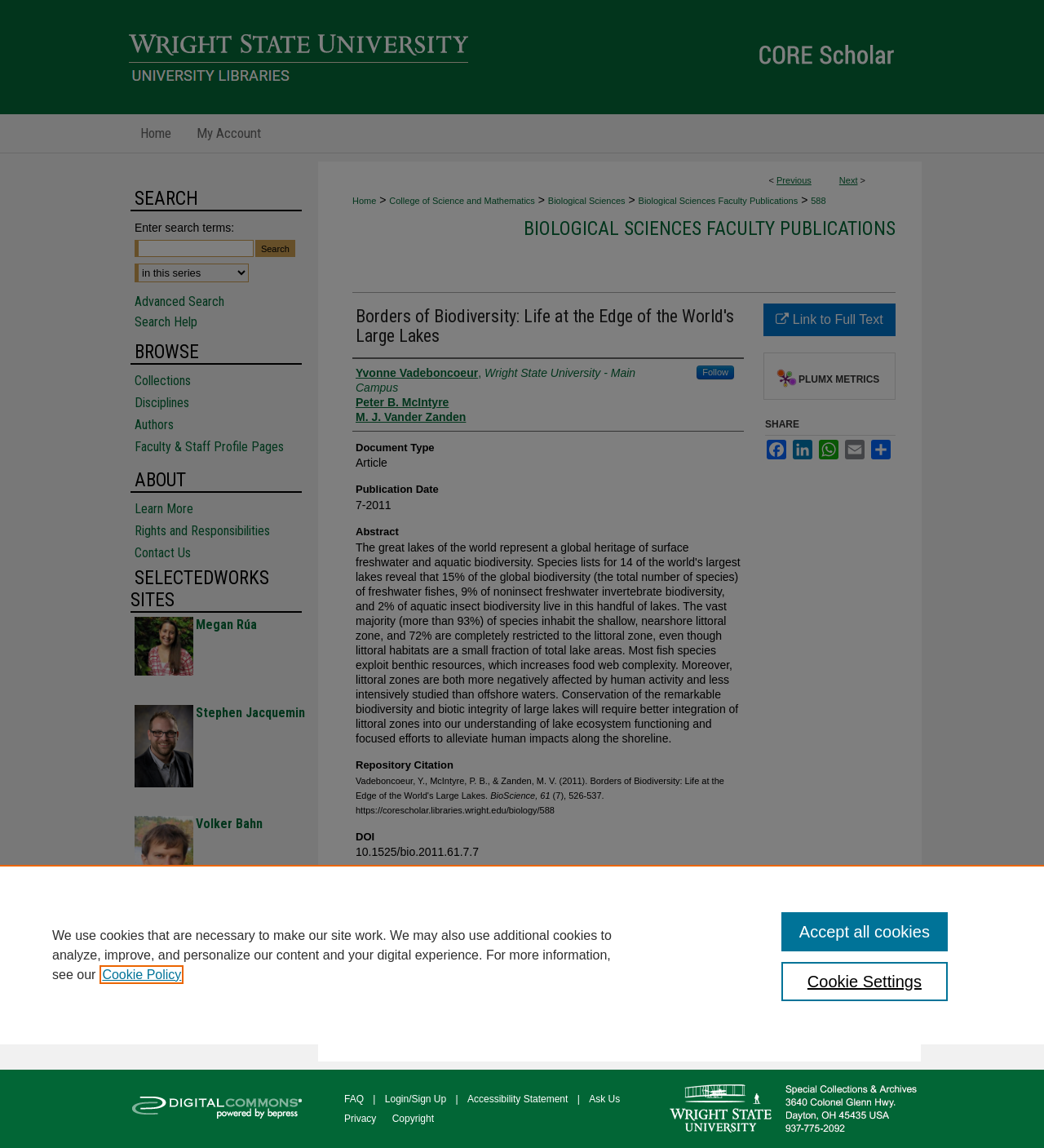Provide the bounding box coordinates of the section that needs to be clicked to accomplish the following instruction: "View the full text of the article."

[0.731, 0.264, 0.858, 0.293]